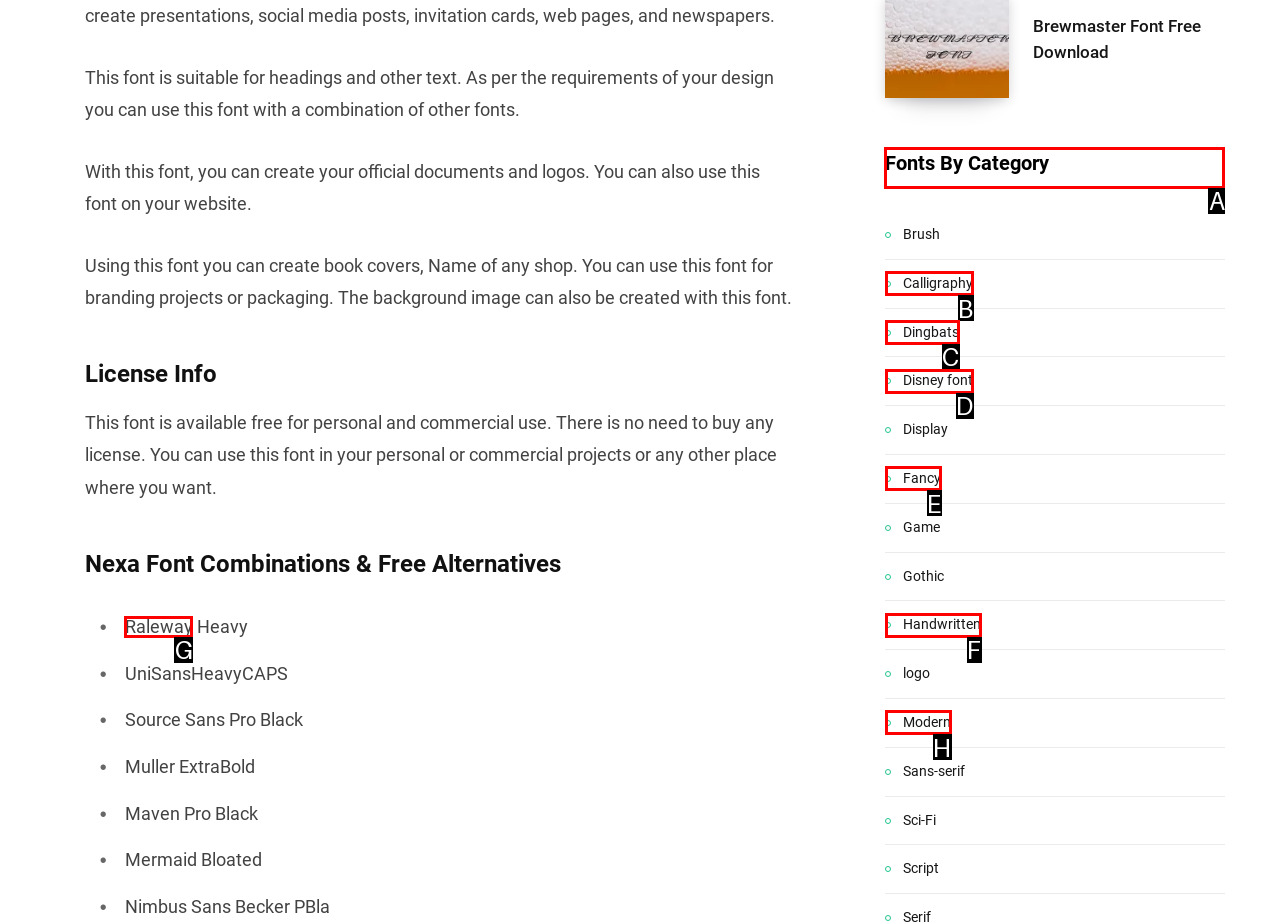Out of the given choices, which letter corresponds to the UI element required to view fonts by category? Answer with the letter.

A